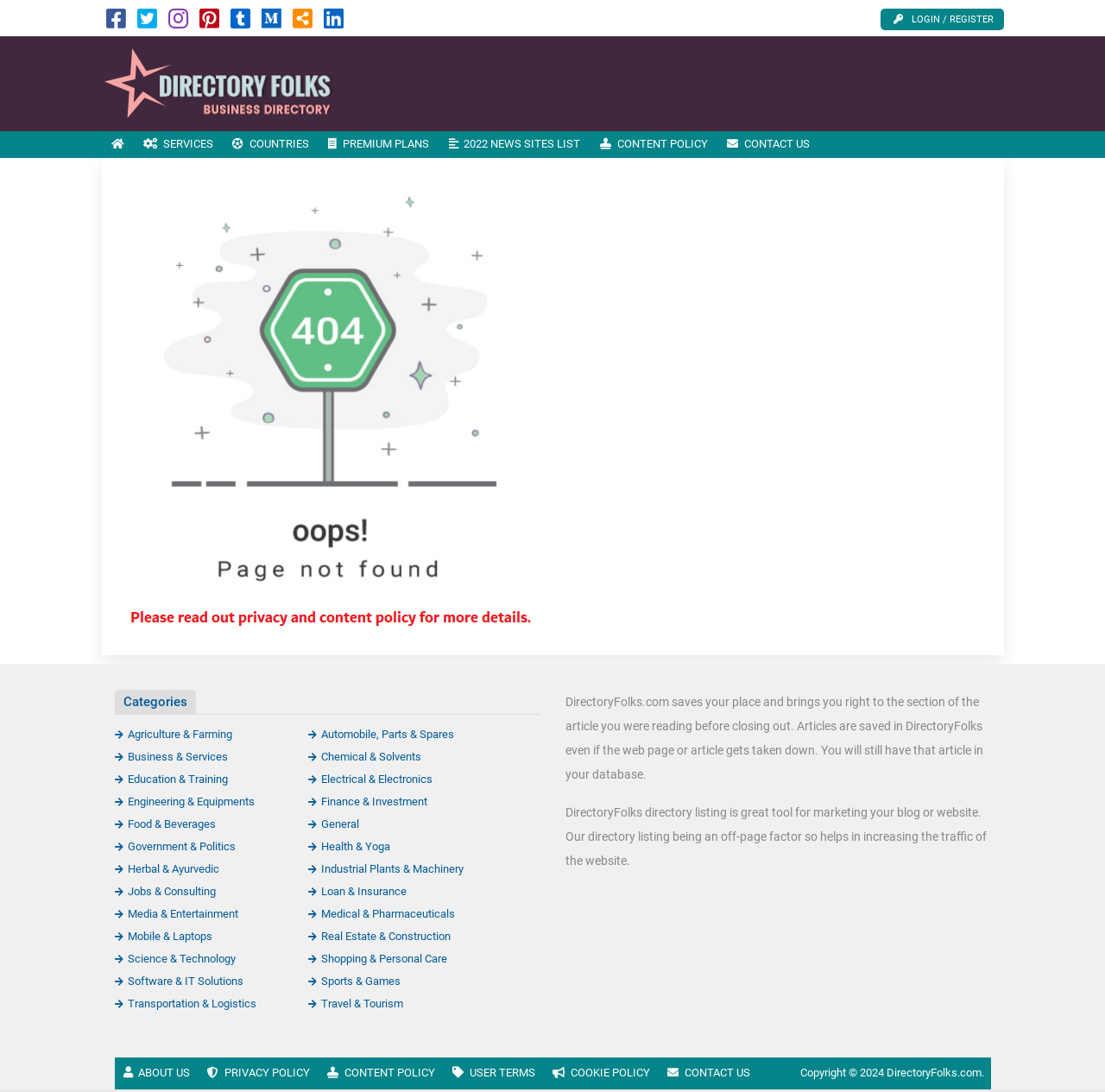Explain the features and main sections of the webpage comprehensively.

This webpage is a 404 error page with a title "Page not found – Social Framework for Blogger and Youtuber to Bring More Views to Your Site". At the top left, there is a logo of "directoryfolks.com" with a navigation menu next to it, containing links to "HOME", "SERVICES", "COUNTRIES", "PREMIUM PLANS", "2022 NEWS SITES LIST", "CONTENT POLICY", and "CONTACT US". 

Below the navigation menu, there is a large image with the text "Error Page" on it. 

On the left side of the page, there is a list of categories, including "Agriculture & Farming", "Automobile, Parts & Spares", "Business & Services", and many others, with a total of 27 categories. 

On the right side of the page, there are two blocks of text. The first block explains that DirectoryFolks.com saves articles and allows users to access them even if the original webpage is taken down. The second block describes the benefits of using DirectoryFolks directory listing for marketing a blog or website.

At the bottom of the page, there are links to "ABOUT US", "PRIVACY POLICY", "CONTENT POLICY", "USER TERMS", "COOKIE POLICY", and "CONTACT US". Finally, there is a copyright notice at the very bottom of the page.